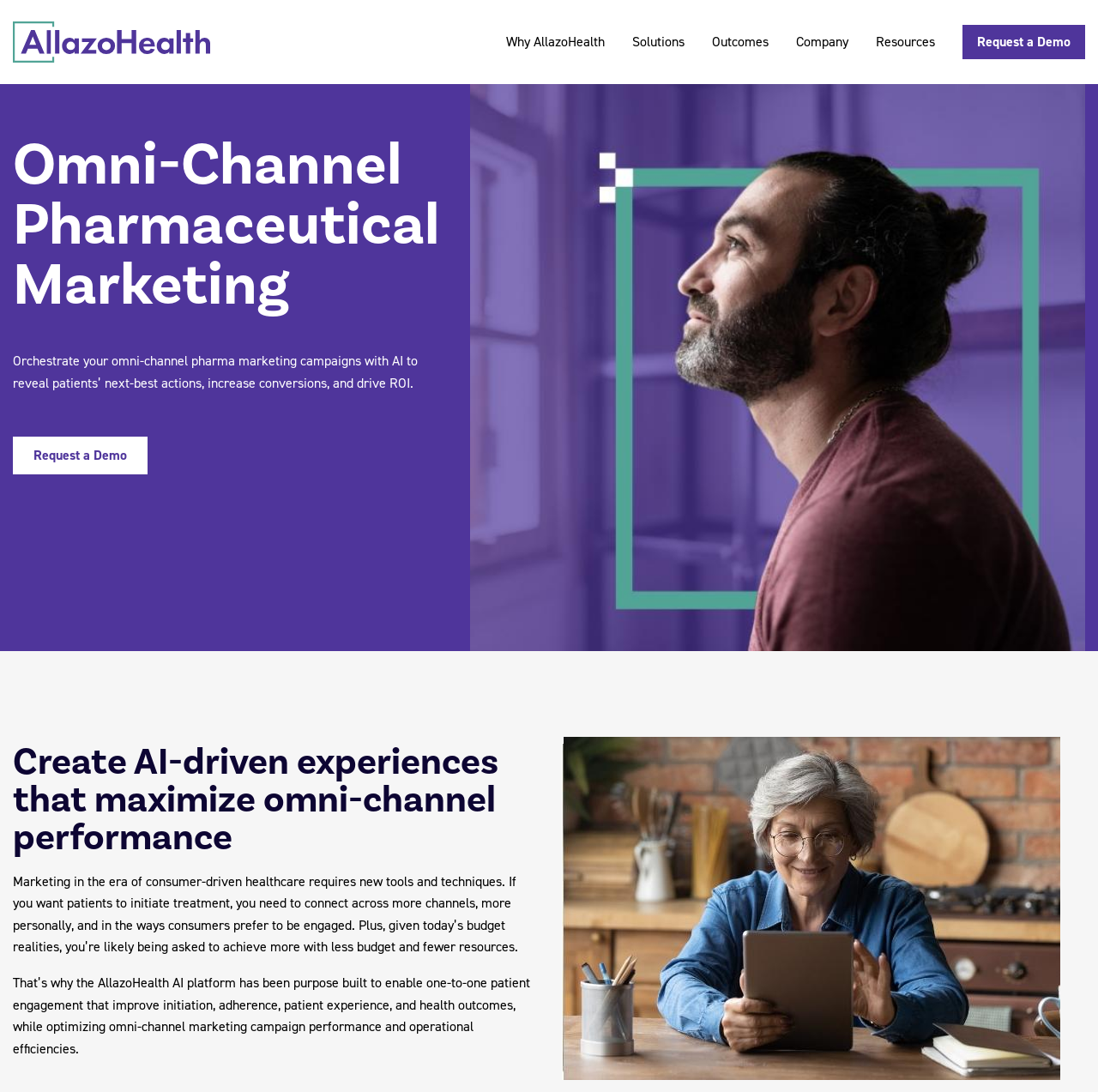Give the bounding box coordinates for the element described as: "Why AllazoHealth".

[0.448, 0.023, 0.563, 0.054]